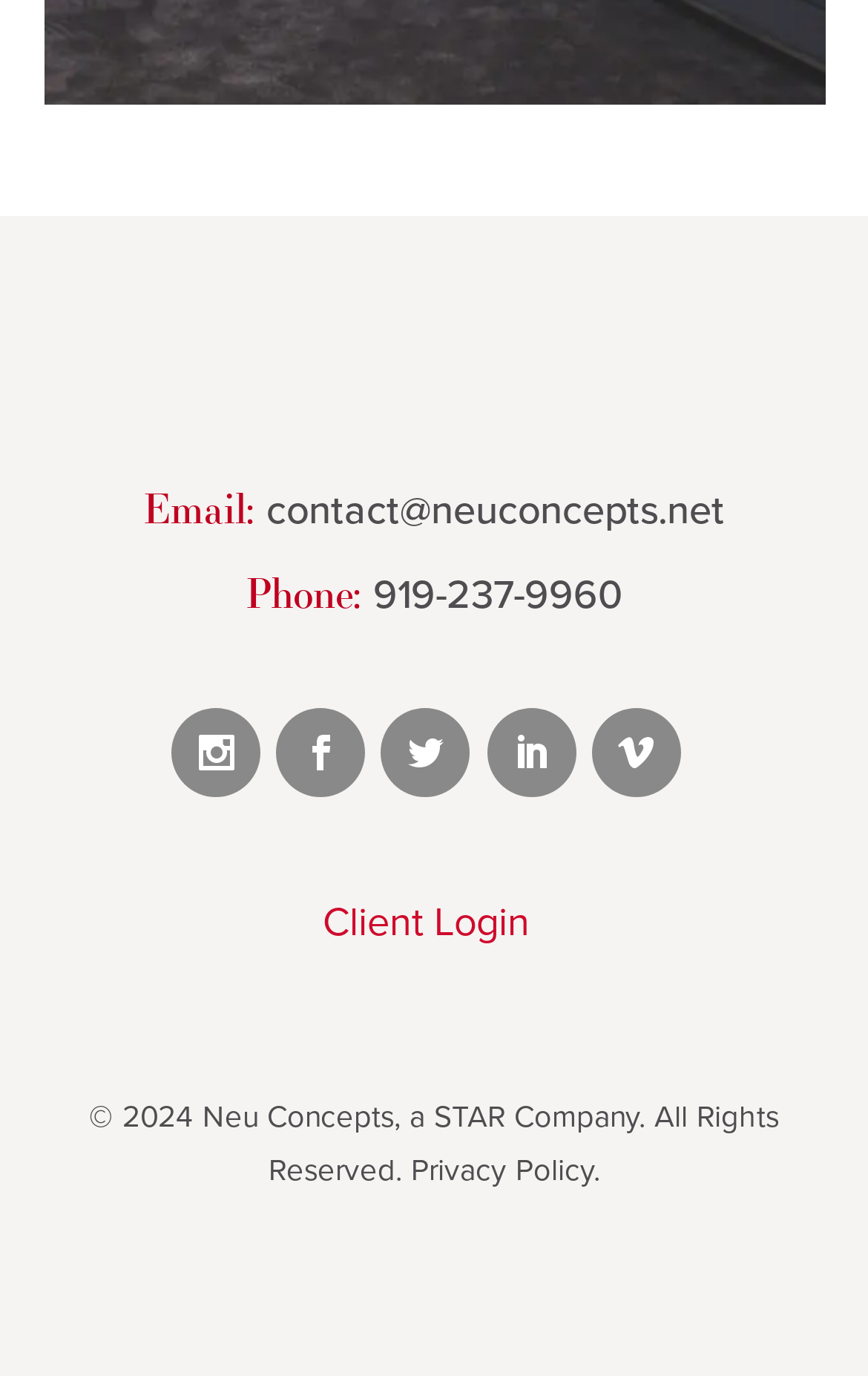Give a short answer using one word or phrase for the question:
How many social media links are there?

5